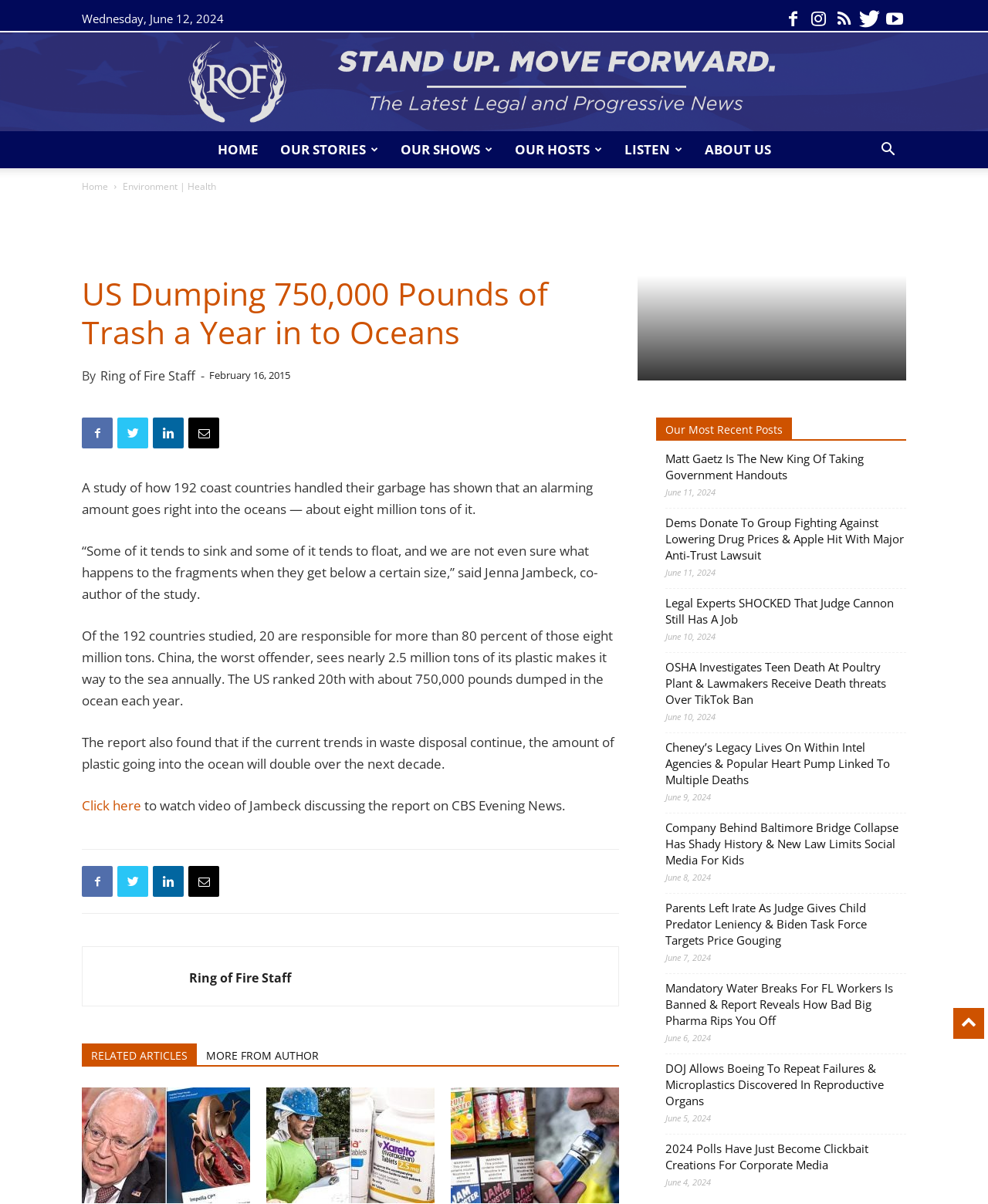Generate a comprehensive description of the webpage content.

This webpage is about an article titled "US Dumping 750,000 Pounds of Trash a Year in to Oceans" from The Ring of Fire Network. At the top of the page, there is a date "Wednesday, June 12, 2024" and a set of social media links. Below that, there is a header section with a logo and a navigation menu with links to "HOME", "OUR STORIES", "OUR SHOWS", "OUR HOSTS", "LISTEN", and "ABOUT US".

The main article is divided into several paragraphs, with a heading that reads "US Dumping 750,000 Pounds of Trash a Year in to Oceans". The article discusses a study that found that 192 coast countries are responsible for dumping an alarming amount of trash into the oceans, with the US ranking 20th in terms of the amount of trash dumped. The article also mentions that China is the worst offender, with nearly 2.5 million tons of plastic waste entering the sea annually.

Below the article, there is a section titled "RELATED ARTICLES MORE FROM AUTHOR" with links to several related articles. On the right side of the page, there is a section titled "Our Most Recent Posts" with links to several recent articles, each with a date and a brief summary.

At the bottom of the page, there is a footer section with social media links and a link to the author's profile. There are also several images scattered throughout the page, including a logo for The Ring of Fire Network and images accompanying the related articles.